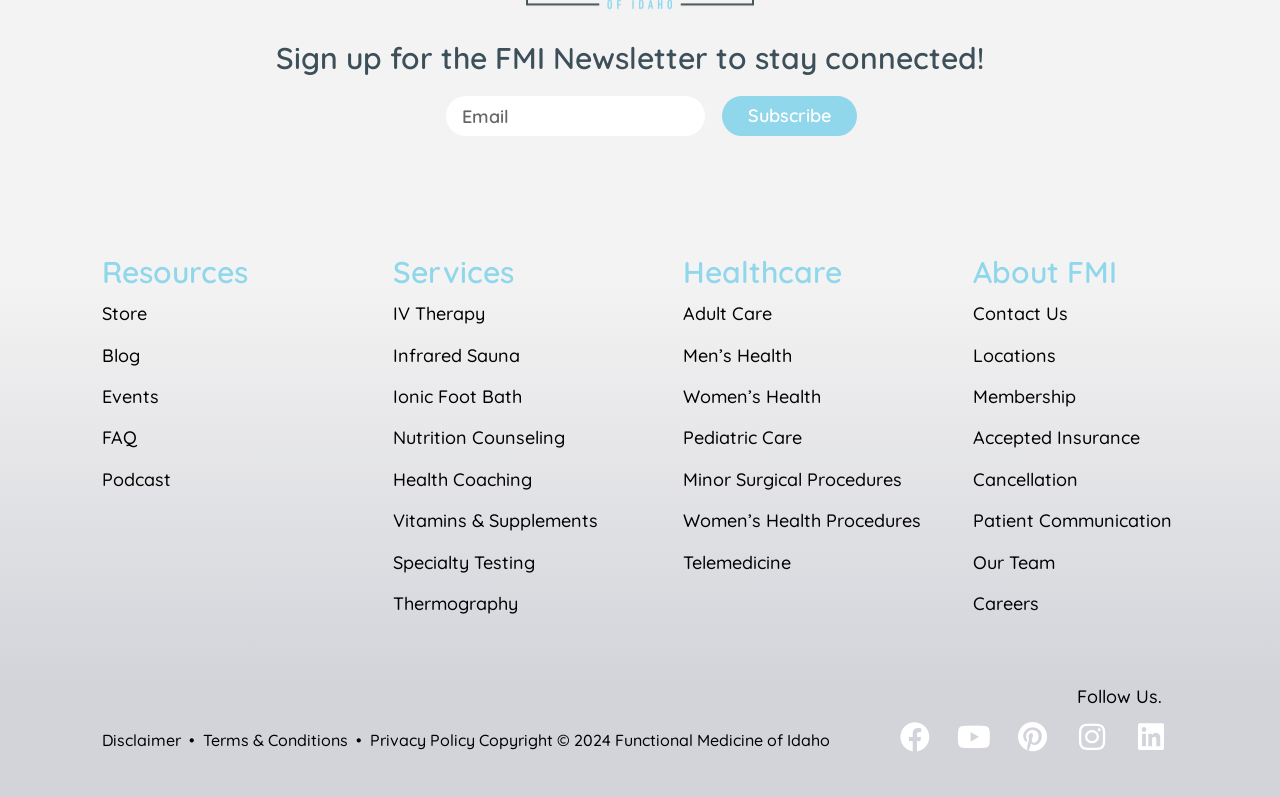Please identify the bounding box coordinates of the region to click in order to complete the given instruction: "Contact Us". The coordinates should be four float numbers between 0 and 1, i.e., [left, top, right, bottom].

[0.76, 0.379, 0.835, 0.408]